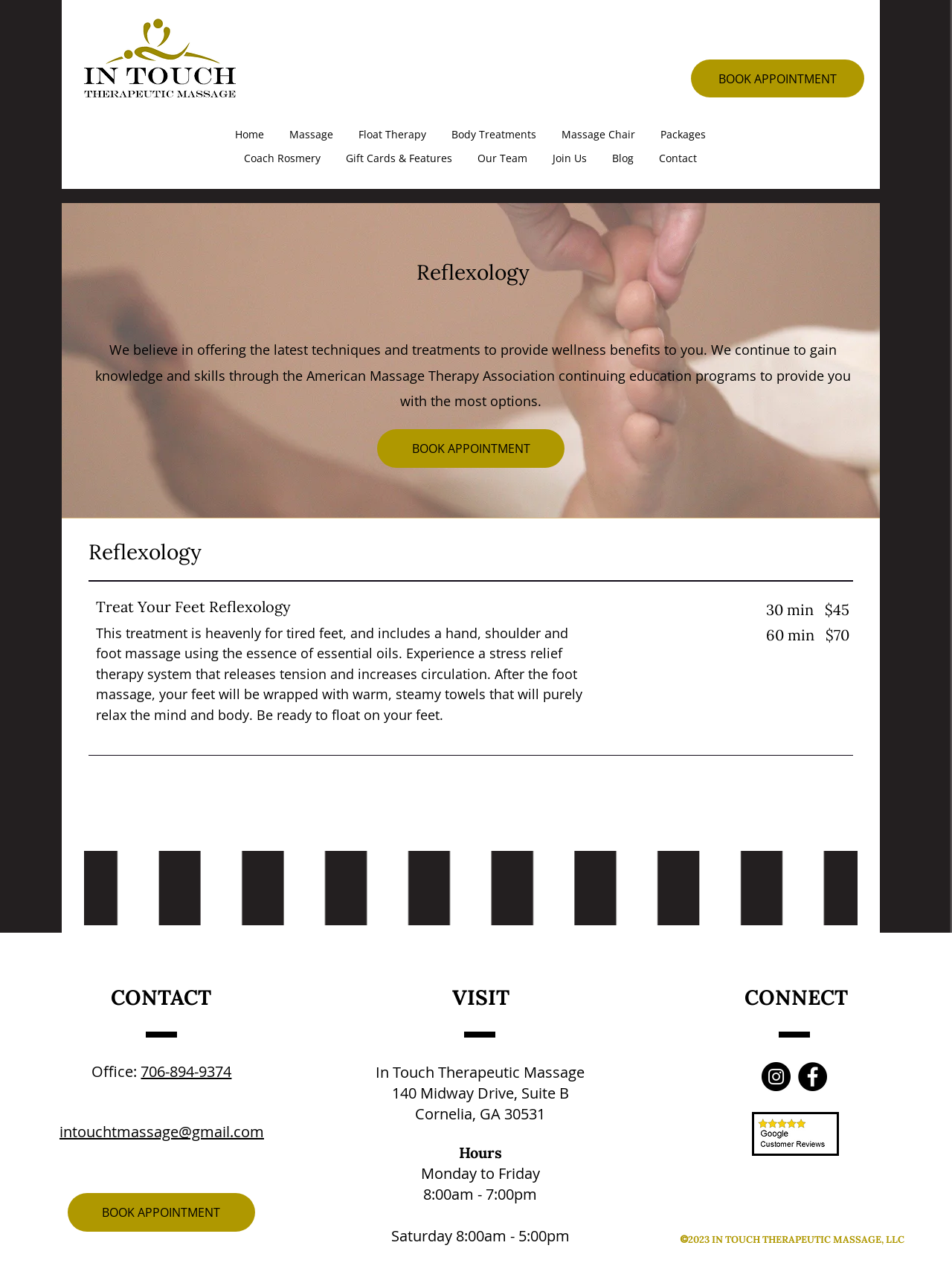Give a detailed account of the webpage, highlighting key information.

This webpage is about Reflexology, a type of massage therapy. At the top, there are two links: one is an empty link, and the other is "BOOK APPOINTMENT" which is located at the top right corner. Below these links, there is a navigation menu with 11 links, including "Home", "Massage", "Float Therapy", "Body Treatments", "Massage Chair", "Packages", "Coach Rosmery", "Gift Cards & Features", "Our Team", "Join Us", and "Blog". 

The main content of the webpage is divided into several sections. The first section has a heading "Reflexology" and a paragraph of text describing the benefits of reflexology. Below this, there is another "BOOK APPOINTMENT" link. 

The next section has a heading "Reflexology" again, followed by a subheading "Treat Your Feet Reflexology". This section describes a specific reflexology treatment, including its benefits and price. 

At the bottom of the page, there are three columns of information. The left column has contact information, including an office phone number, email address, and a "BOOK APPOINTMENT" link. The middle column has the business's address and hours of operation. The right column has social media links, including Instagram and Facebook, as well as a link to Google Reviews. 

Finally, at the very bottom of the page, there is a copyright notice for IN TOUCH THERAPEUTIC MASSAGE, LLC.